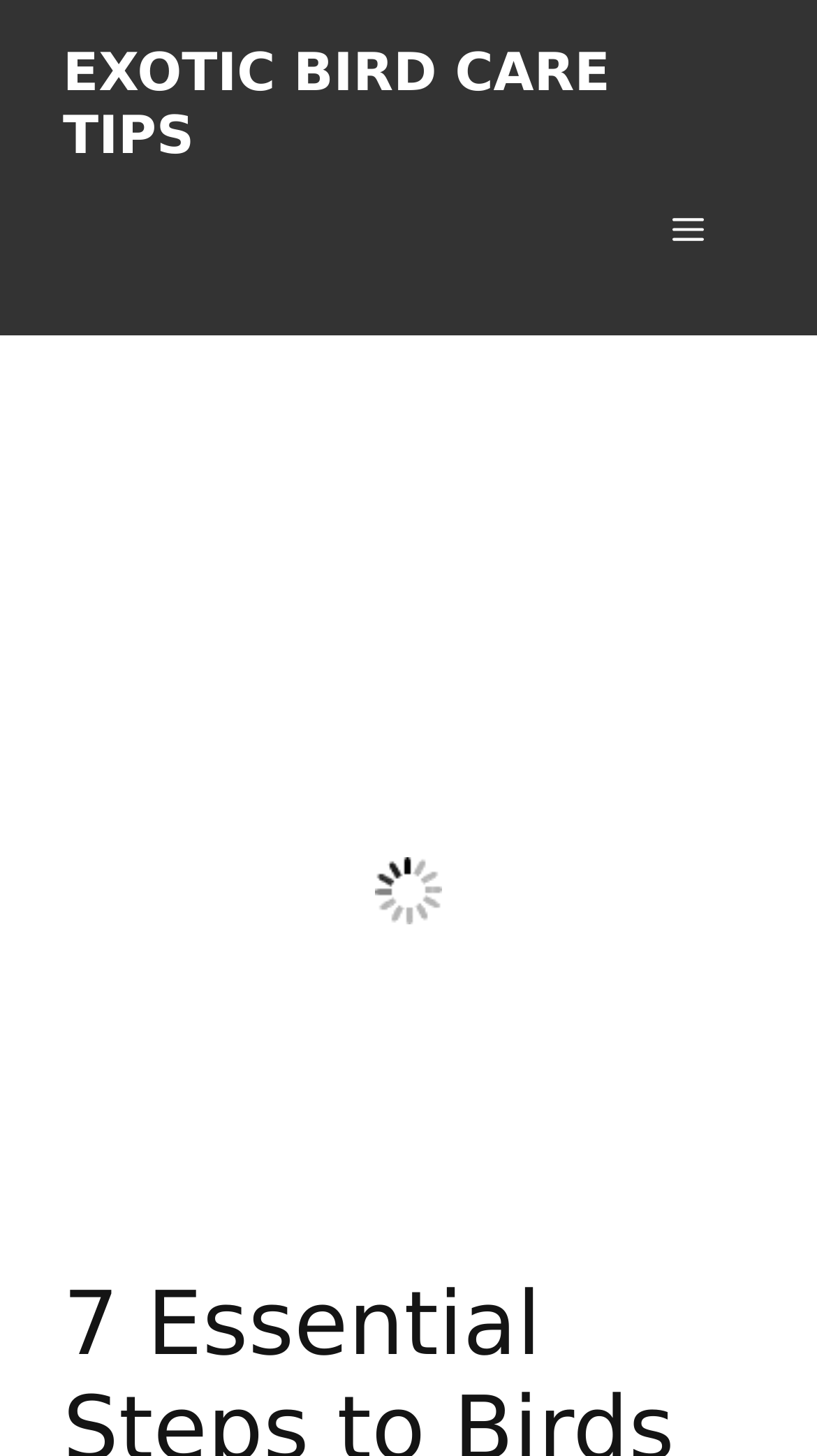Given the element description, predict the bounding box coordinates in the format (top-left x, top-left y, bottom-right x, bottom-right y). Make sure all values are between 0 and 1. Here is the element description: Exotic Bird Care Tips

[0.077, 0.029, 0.747, 0.114]